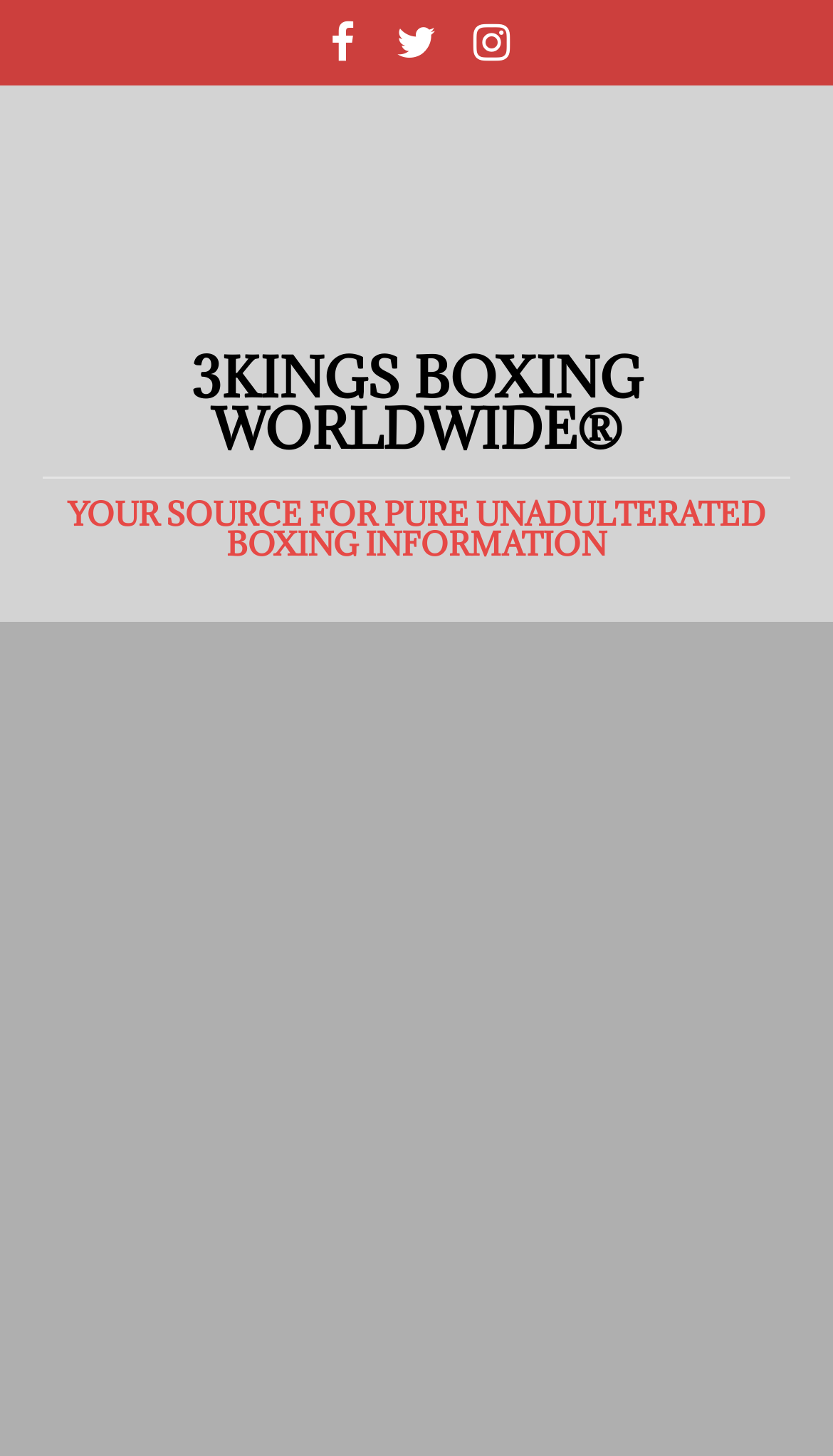Respond with a single word or phrase to the following question:
What is the name of the boxing website?

3Kings Boxing